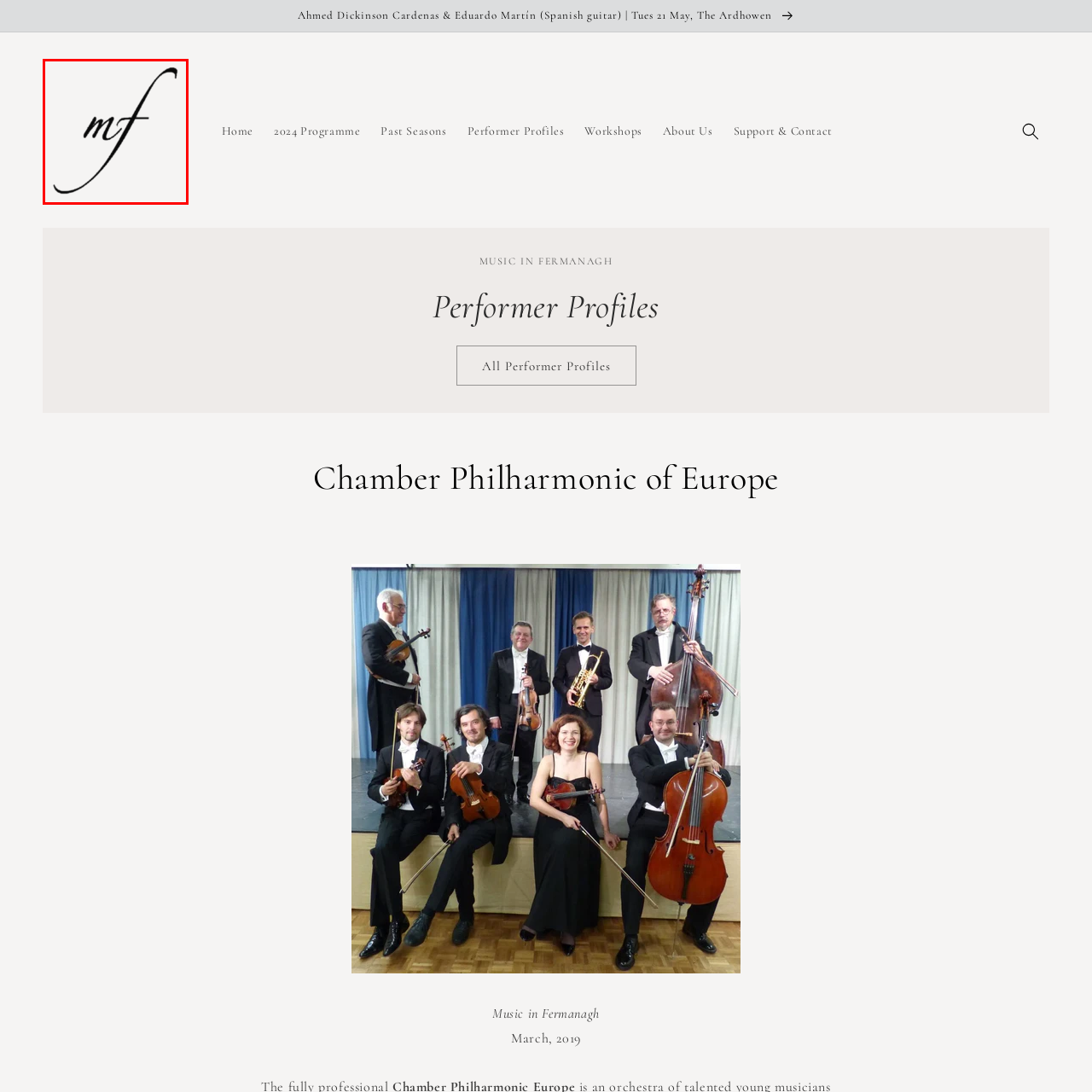Analyze the picture enclosed by the red bounding box and provide a single-word or phrase answer to this question:
What does the logo symbolize?

Artistic and cultural essence